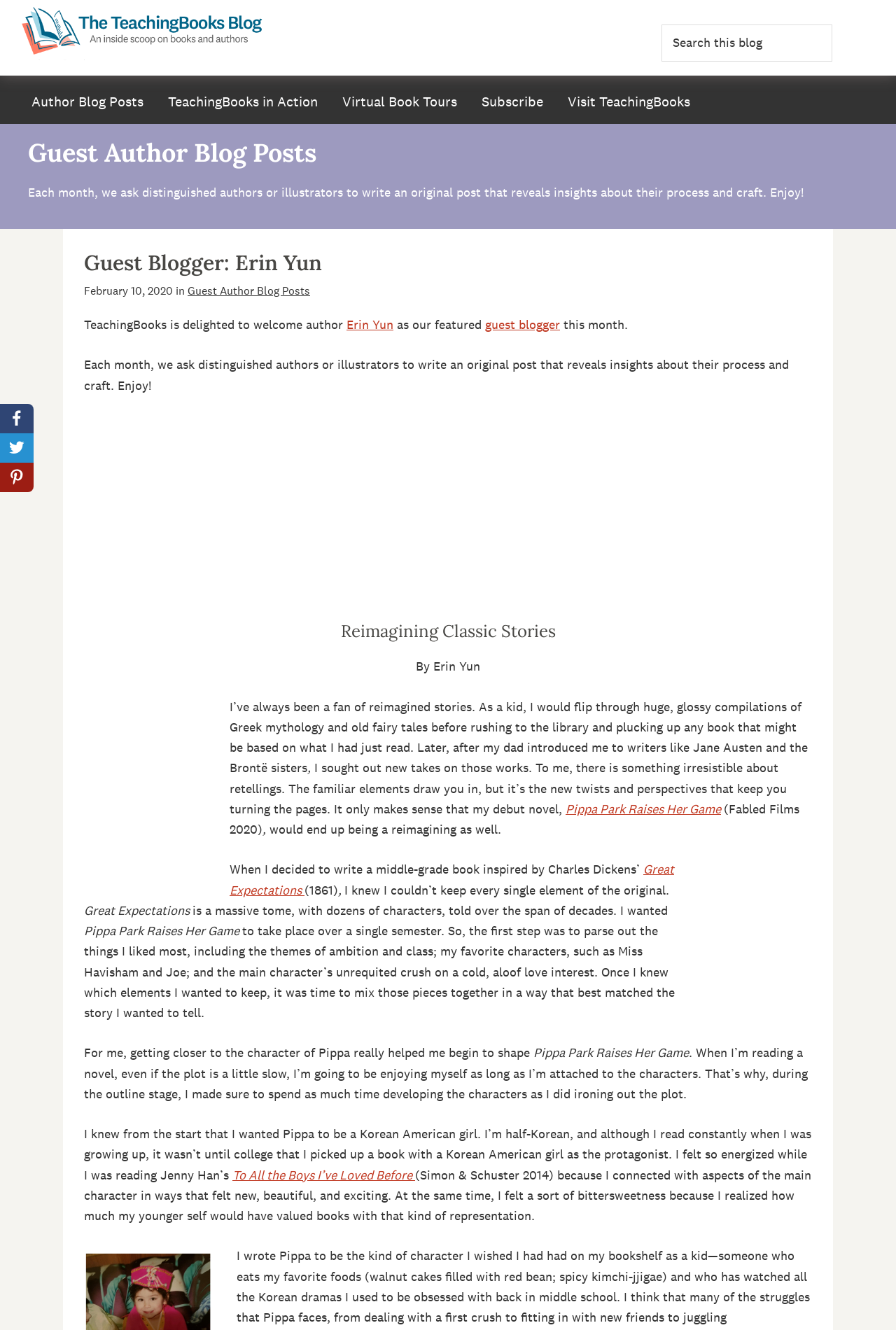Please indicate the bounding box coordinates for the clickable area to complete the following task: "Click the 'Great Expectations (opens in a new tab)' link". The coordinates should be specified as four float numbers between 0 and 1, i.e., [left, top, right, bottom].

[0.256, 0.648, 0.752, 0.675]